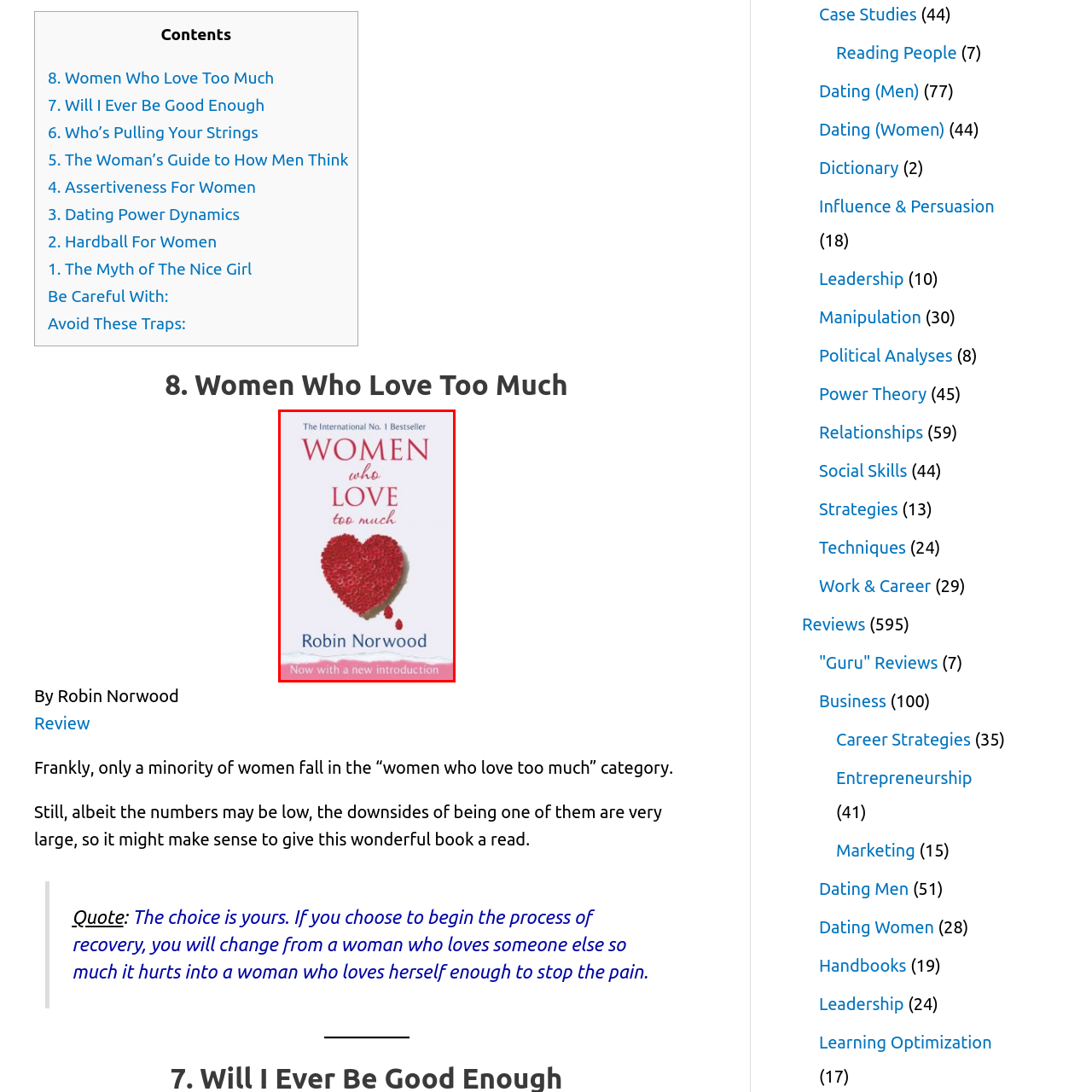Describe fully the image that is contained within the red bounding box.

The image features the book cover of "Women Who Love Too Much" by Robin Norwood, recognized as an international bestseller. The cover prominently displays a striking red heart made of intricate flowers, symbolizing deep emotions and affection. The title is boldly printed at the top in stylish typography, accompanied by a subtitle that suggests it includes a new introduction. The author's name is featured at the bottom, providing a personal touch to the cover. This book addresses the complexities of love and relationships, particularly focusing on women who struggle with unhealthy attachments, making it a valuable read for anyone interested in personal growth and emotional well-being.